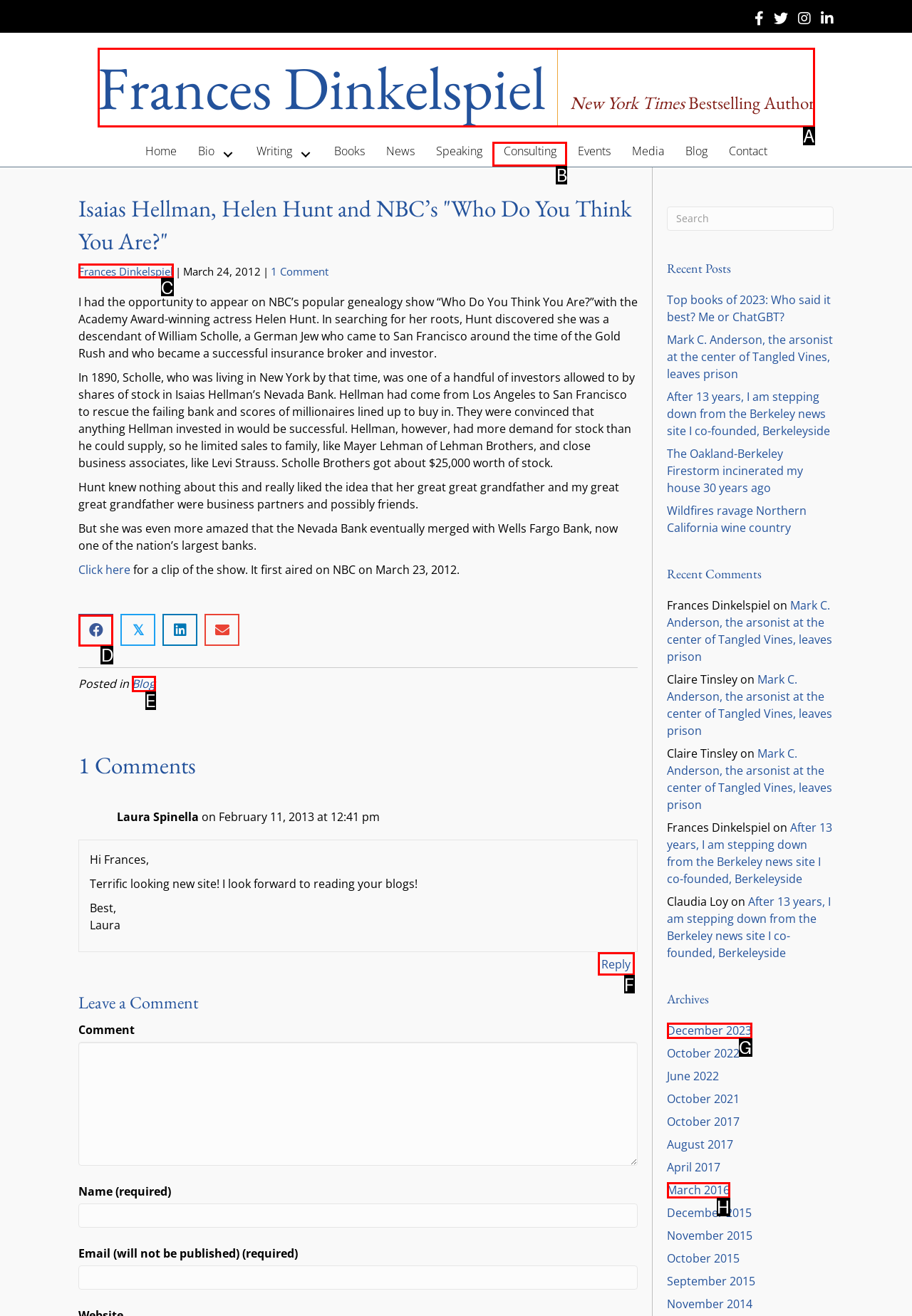To execute the task: Click on the 'Share on Facebook' link, which one of the highlighted HTML elements should be clicked? Answer with the option's letter from the choices provided.

D